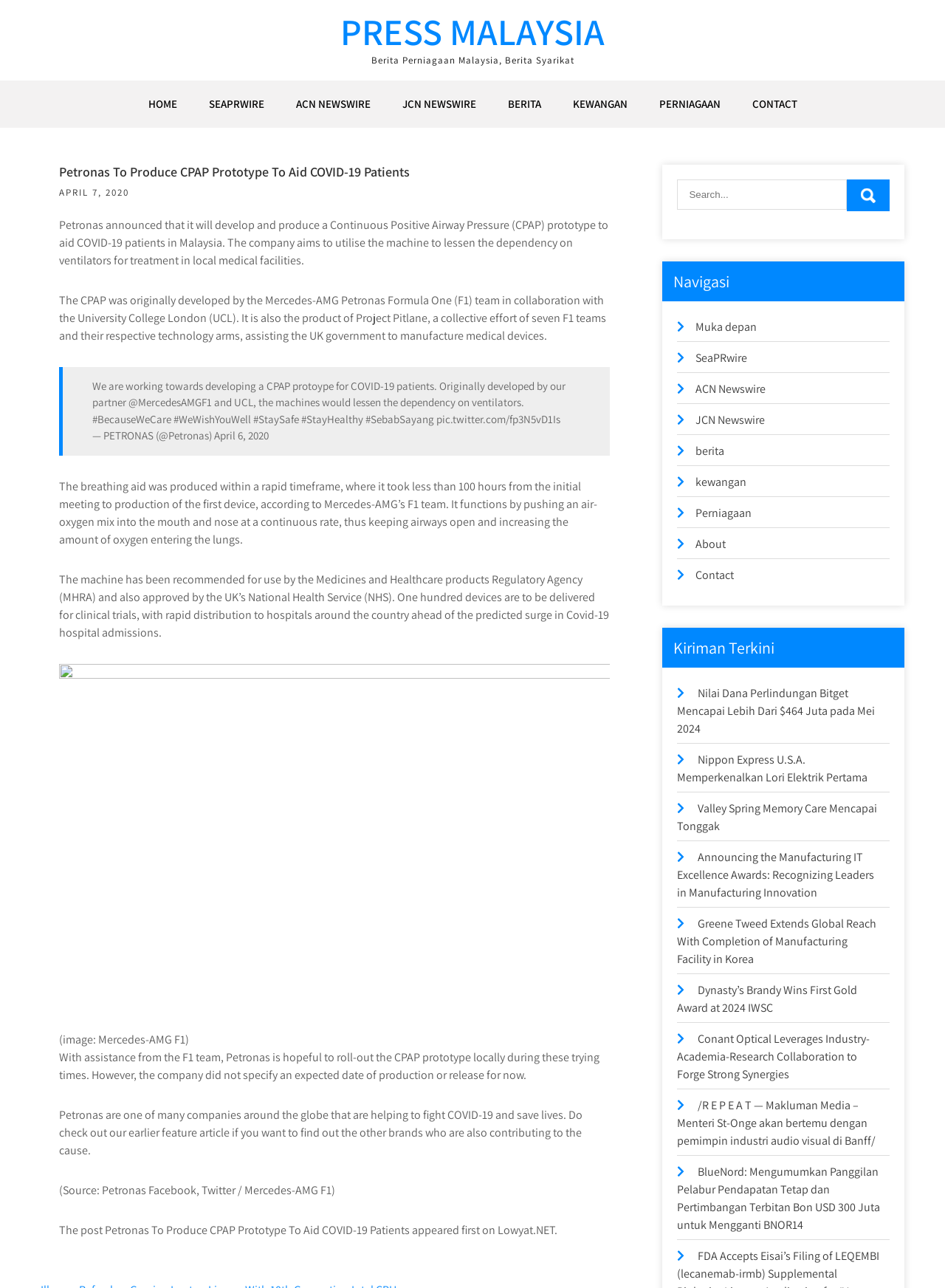Find the bounding box coordinates of the element to click in order to complete this instruction: "Click on the 'HOME' link". The bounding box coordinates must be four float numbers between 0 and 1, denoted as [left, top, right, bottom].

[0.141, 0.062, 0.203, 0.099]